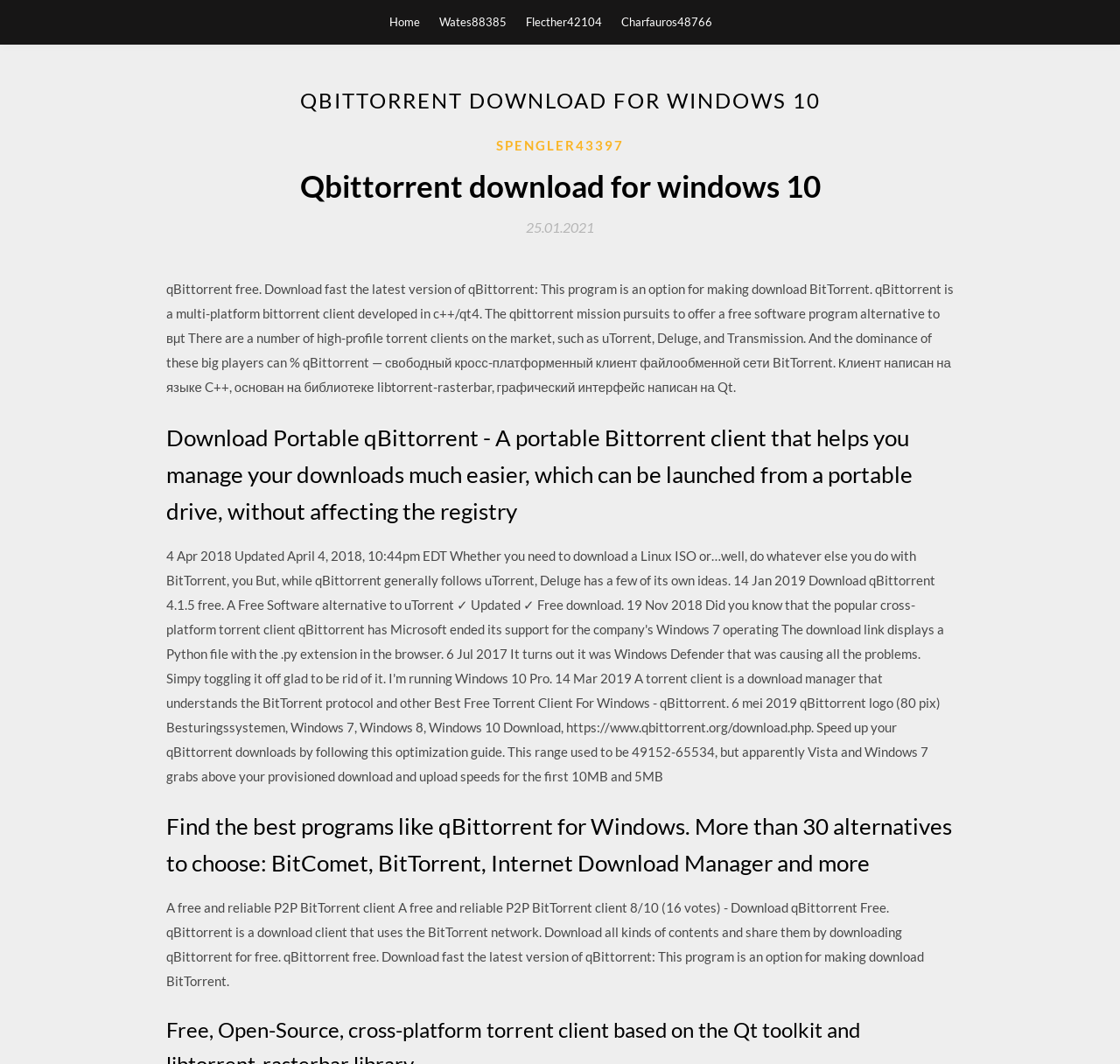Using the description: "Wates88385", determine the UI element's bounding box coordinates. Ensure the coordinates are in the format of four float numbers between 0 and 1, i.e., [left, top, right, bottom].

[0.392, 0.0, 0.452, 0.041]